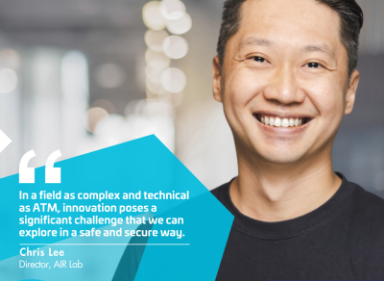Give an elaborate caption for the image.

The image features Chris Lee, the Director of AIR Lab, smiling confidently against a soft-focus background that suggests a modern and innovative environment. He is quoted saying, "In a field as complex and technical as ATM, innovation poses a significant challenge that we can explore in a safe and secure way." This captures his perspective on the importance of safety and security in advancing new technologies within the aviation sector. The design includes a speech bubble that highlights his insights, emphasizing the significance of navigating challenges in air traffic management through innovation.